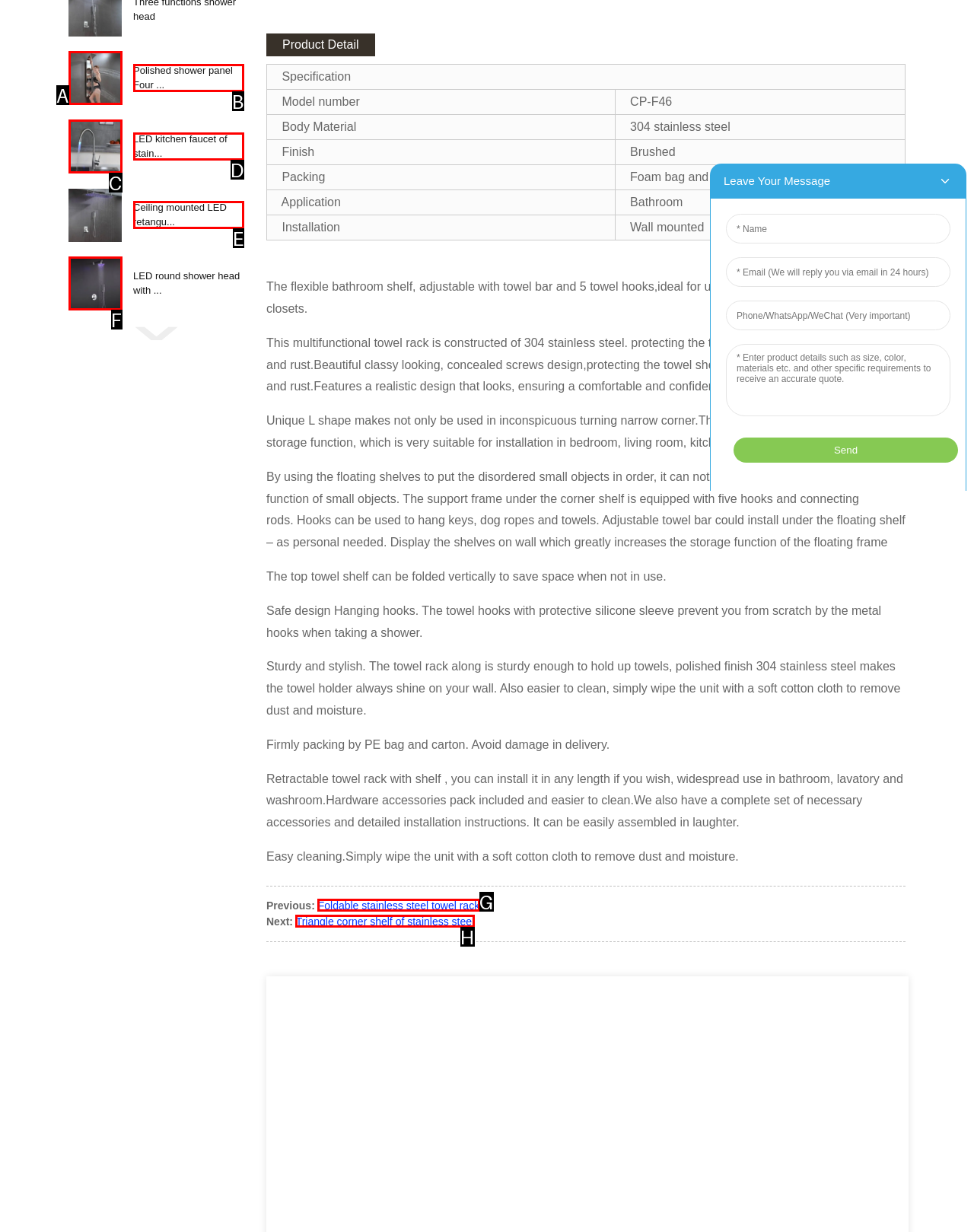Select the letter of the option that corresponds to: Ceiling mounted LED retangu...
Provide the letter from the given options.

E